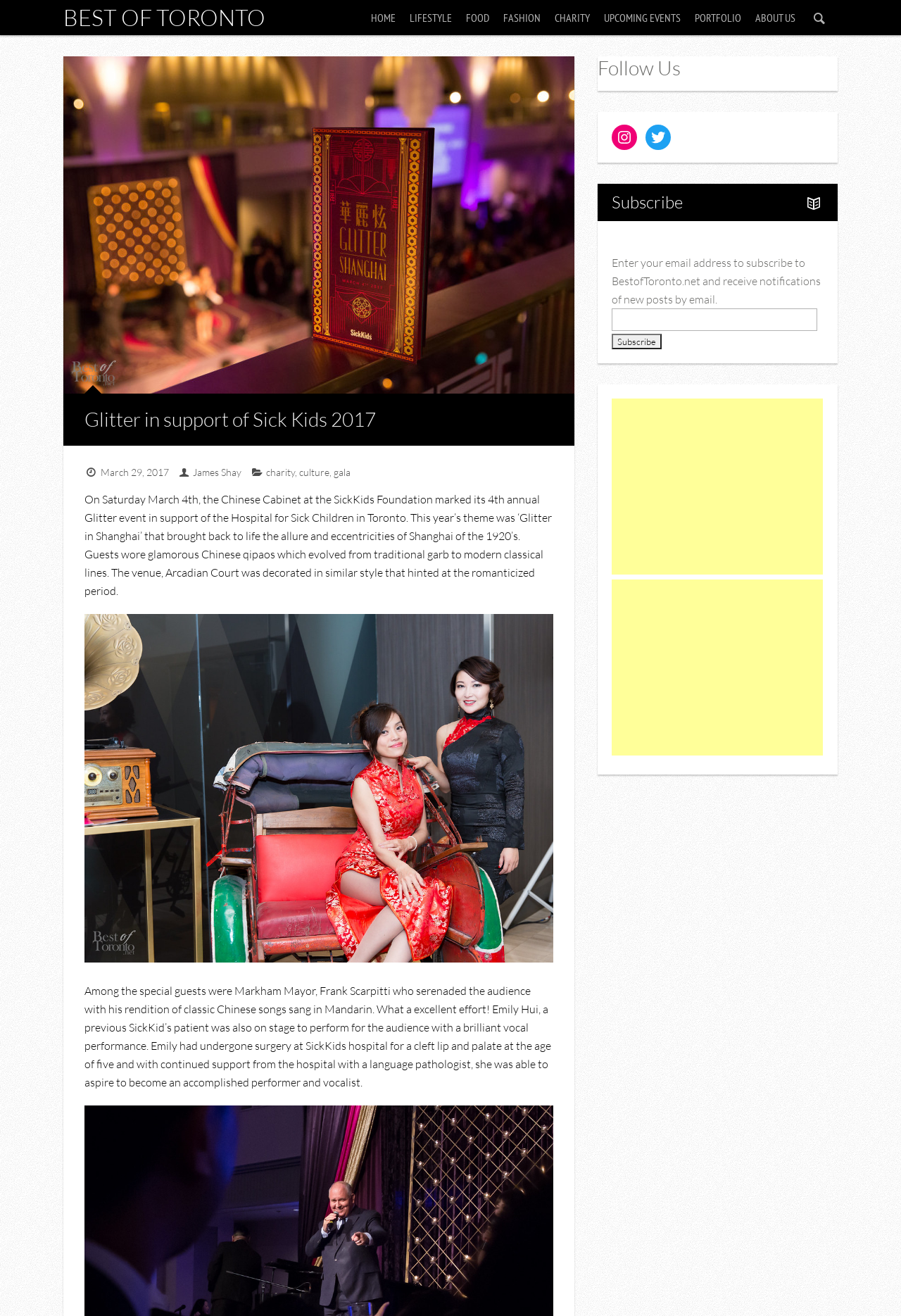Determine the bounding box coordinates for the HTML element described here: "Igangværende projekter".

None